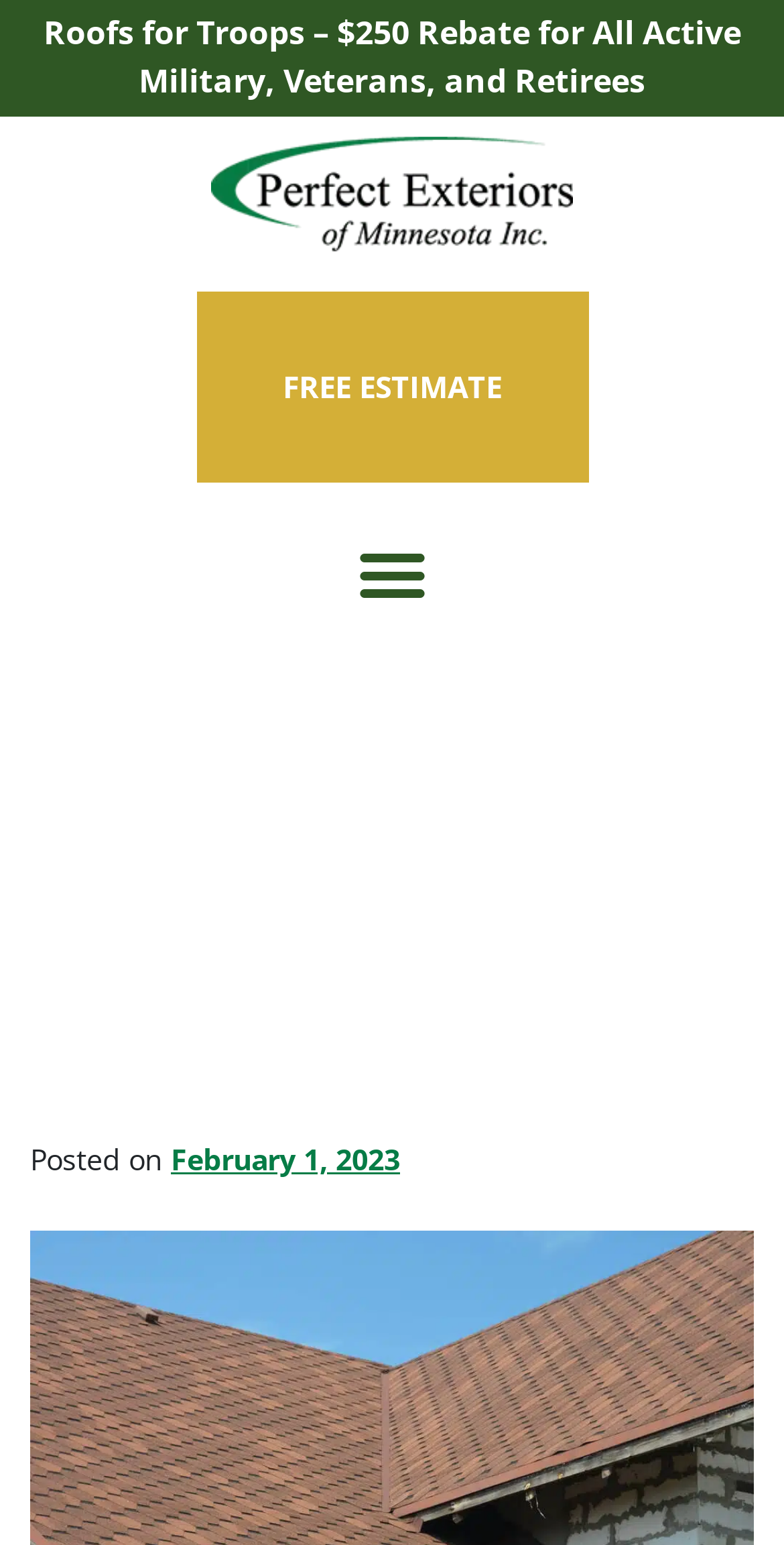Bounding box coordinates should be in the format (top-left x, top-left y, bottom-right x, bottom-right y) and all values should be floating point numbers between 0 and 1. Determine the bounding box coordinate for the UI element described as: February 1, 2023

[0.218, 0.738, 0.51, 0.763]